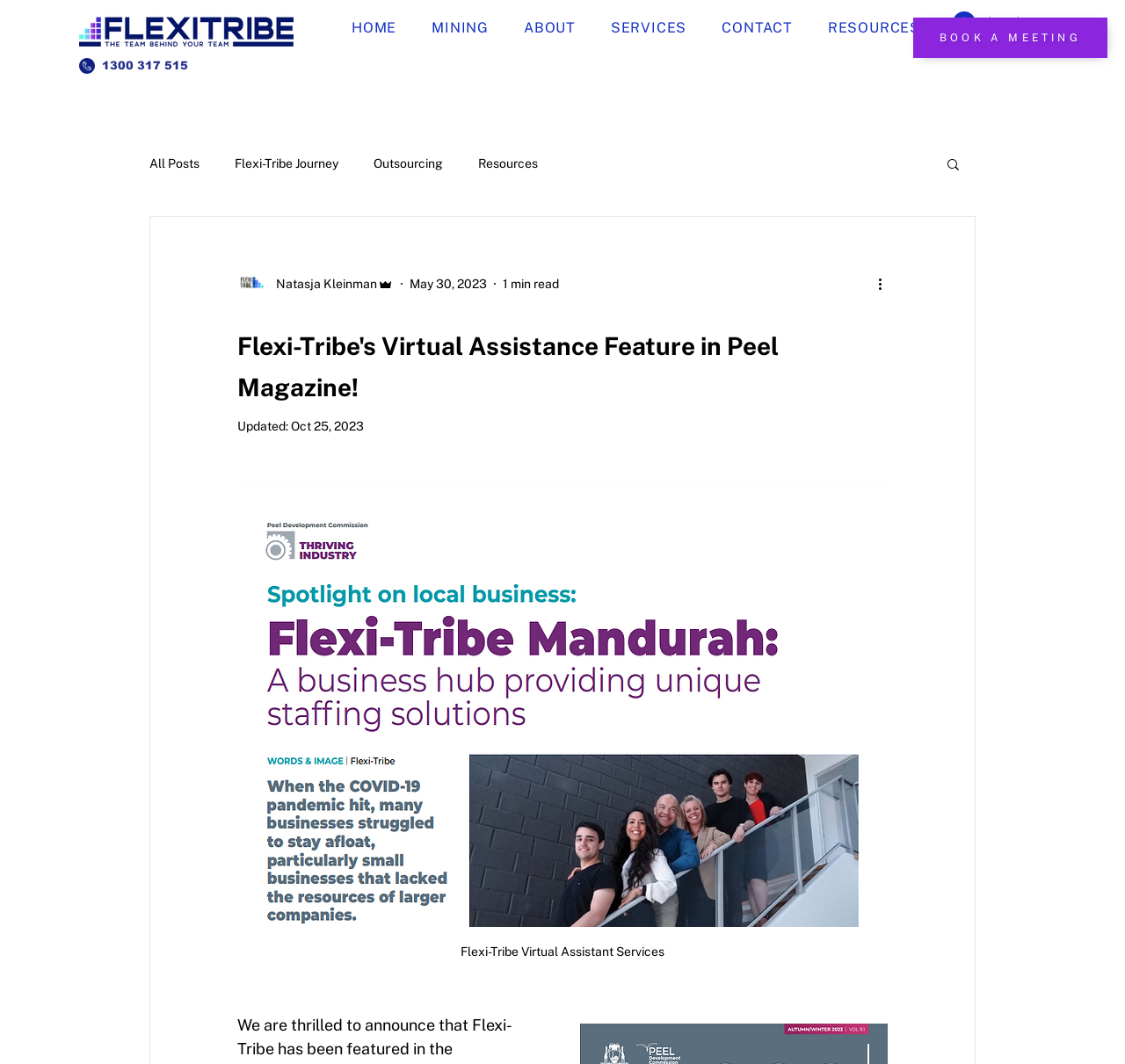Provide the bounding box coordinates for the UI element that is described by this text: "HOME". The coordinates should be in the form of four float numbers between 0 and 1: [left, top, right, bottom].

[0.3, 0.01, 0.365, 0.042]